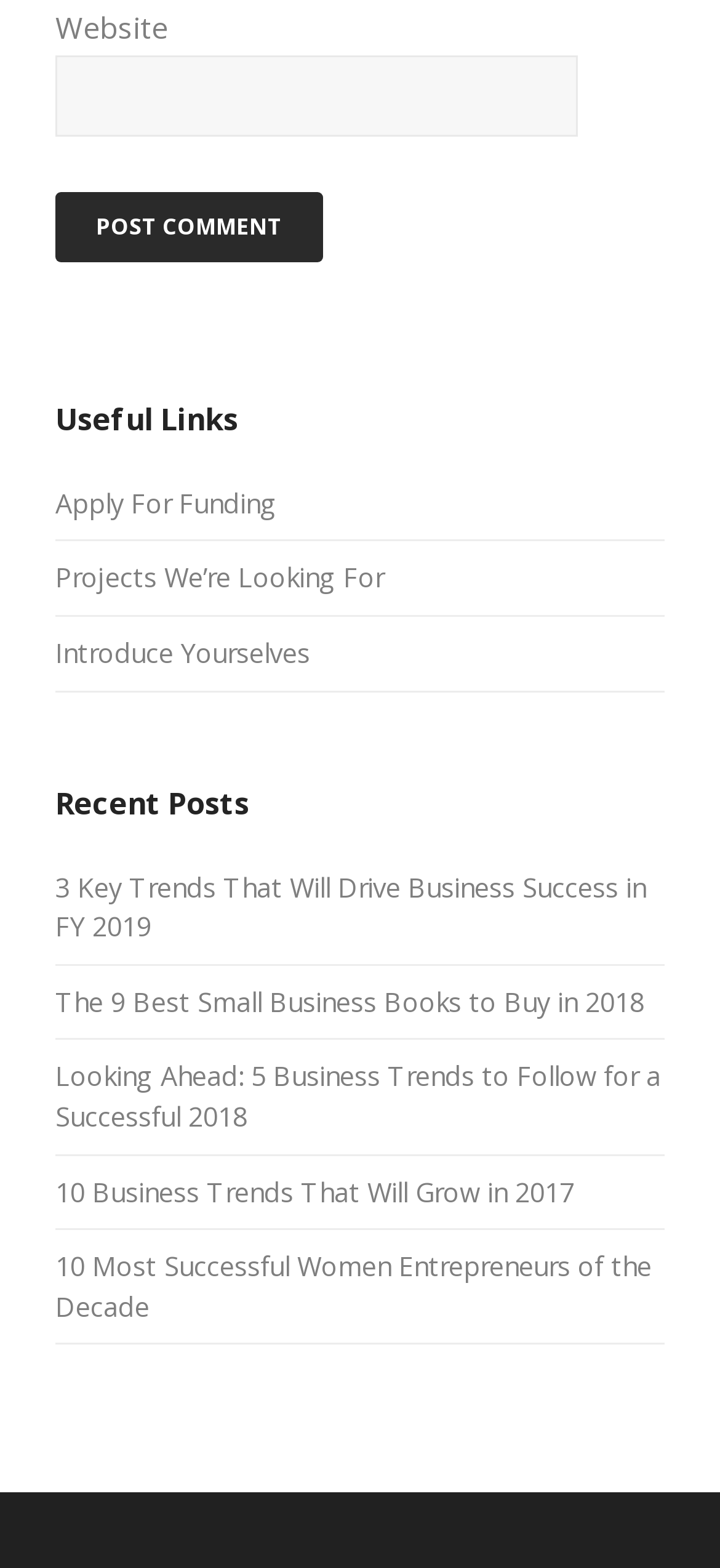Please answer the following question as detailed as possible based on the image: 
What is the title of the first recent post?

I looked at the list of recent posts and found the title of the first one, which is '3 Key Trends That Will Drive Business Success in FY 2019'.